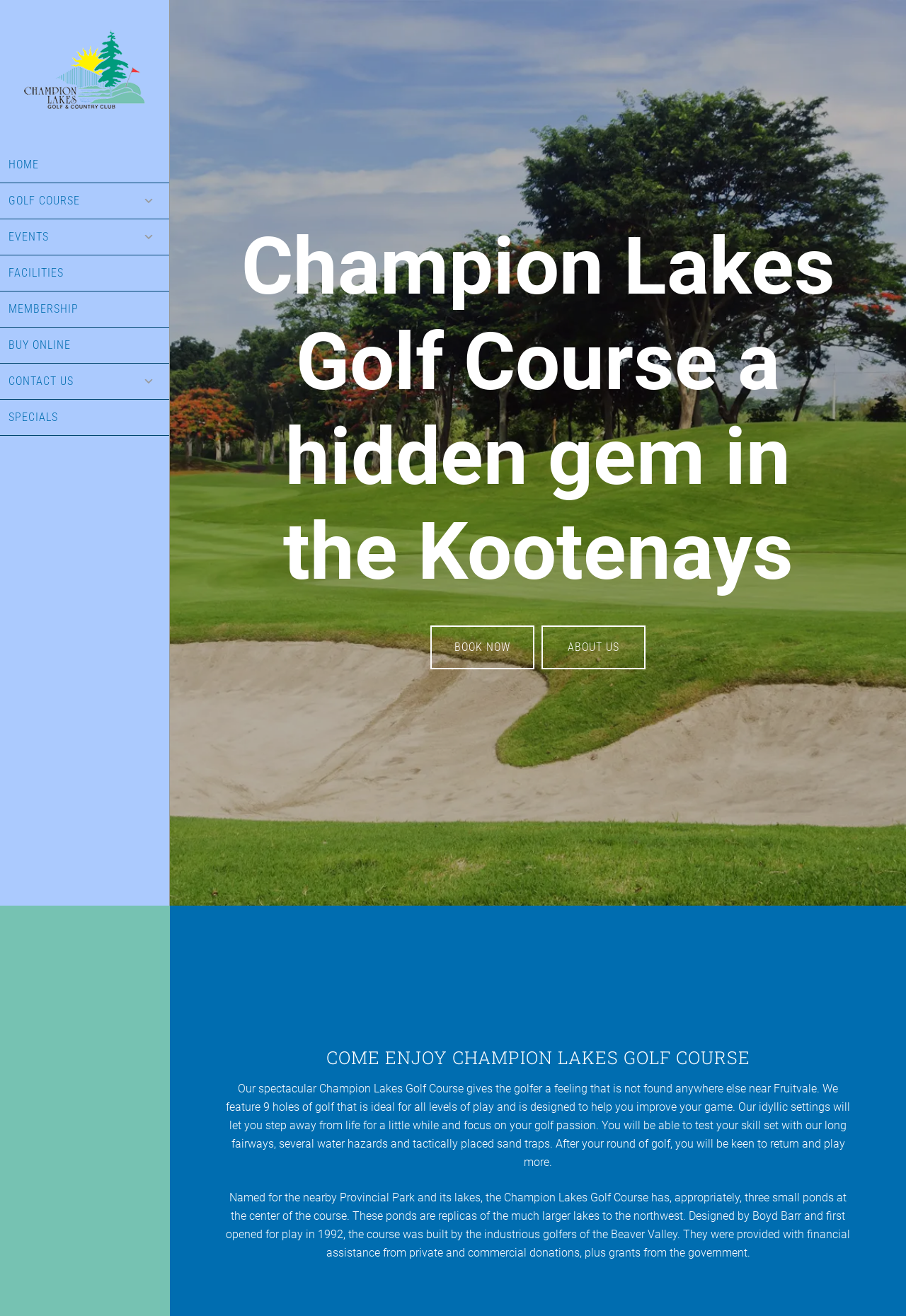Please determine the heading text of this webpage.

CHAMPION LAKES GOLF COURSE